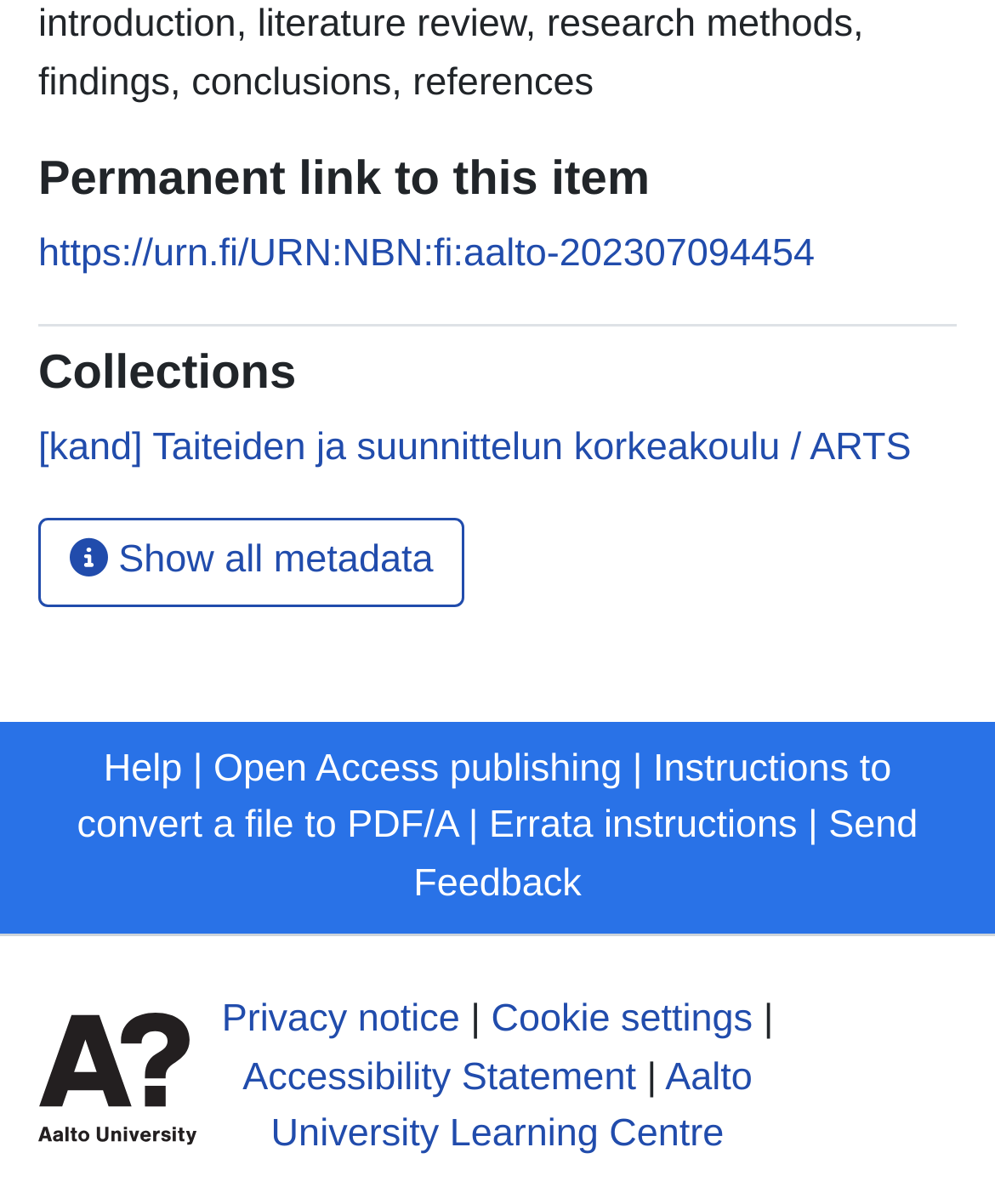What is the purpose of the 'Show all metadata' button?
Look at the image and provide a short answer using one word or a phrase.

To show all metadata